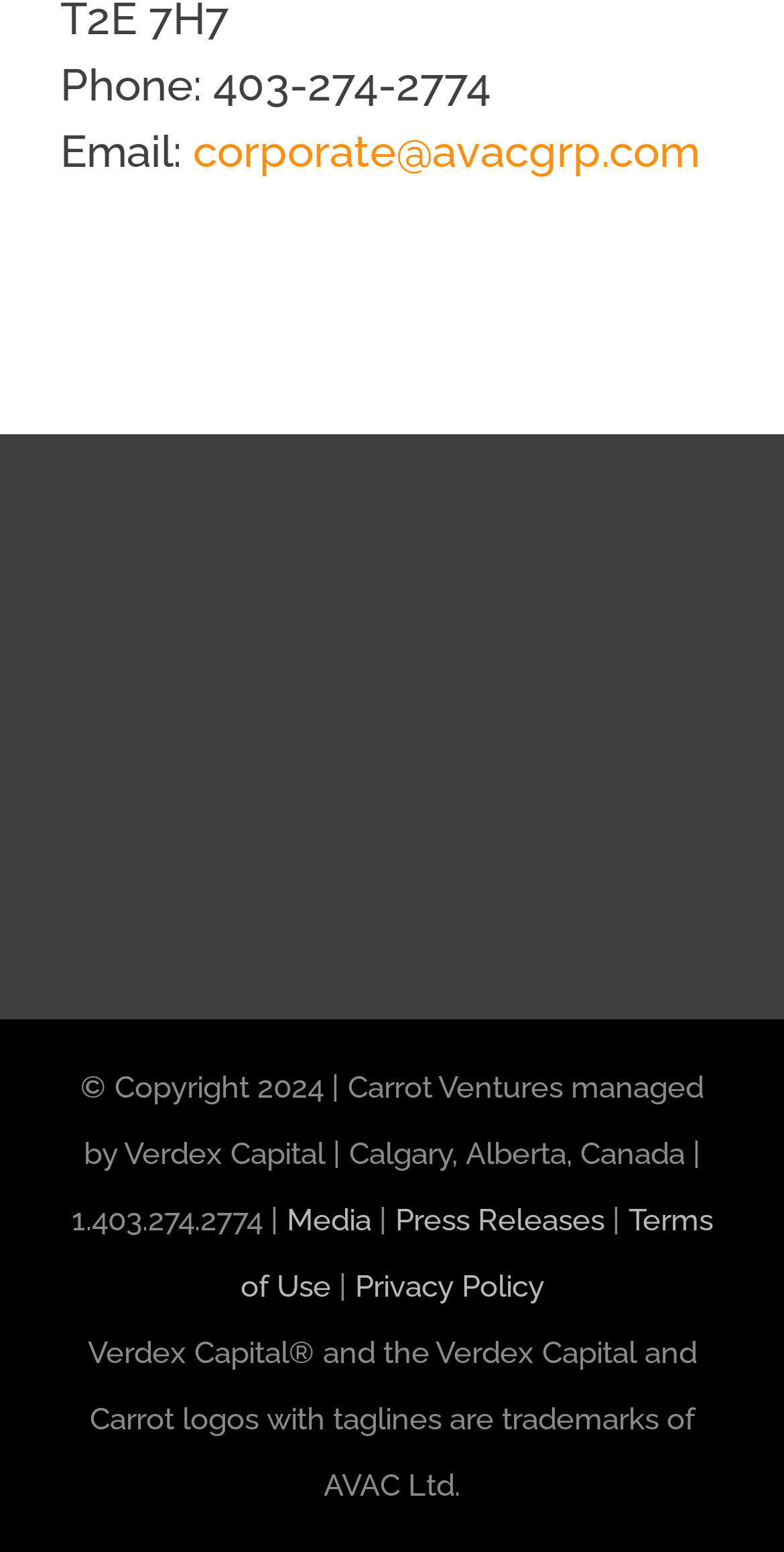What is the email address of Carrot Ventures?
Answer the question with a thorough and detailed explanation.

I found the email address by looking at the link element with the text 'corporate@avacgrp.com' next to the 'Email:' label at the top of the webpage.